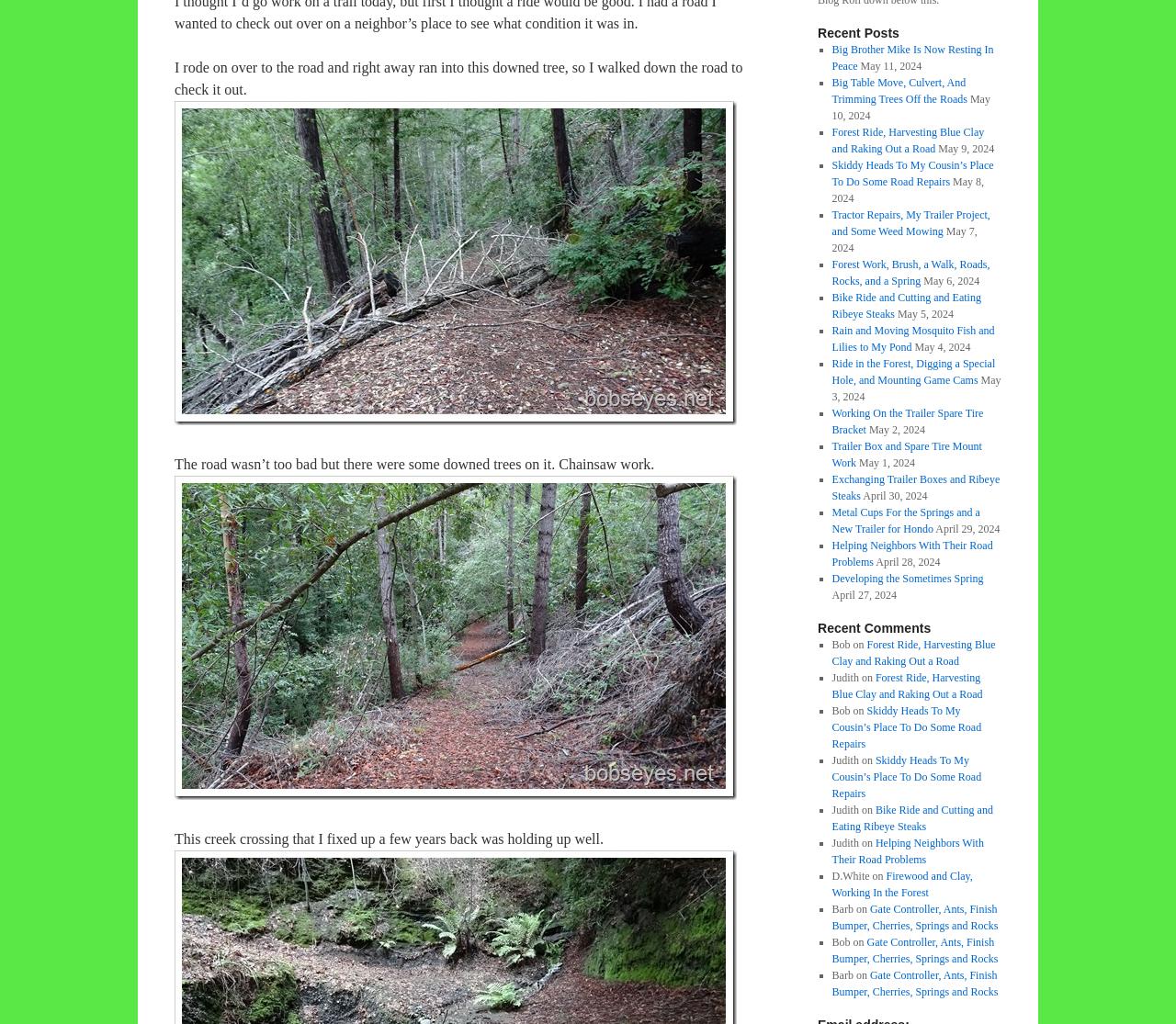Identify the bounding box coordinates of the region I need to click to complete this instruction: "Search for a package".

None